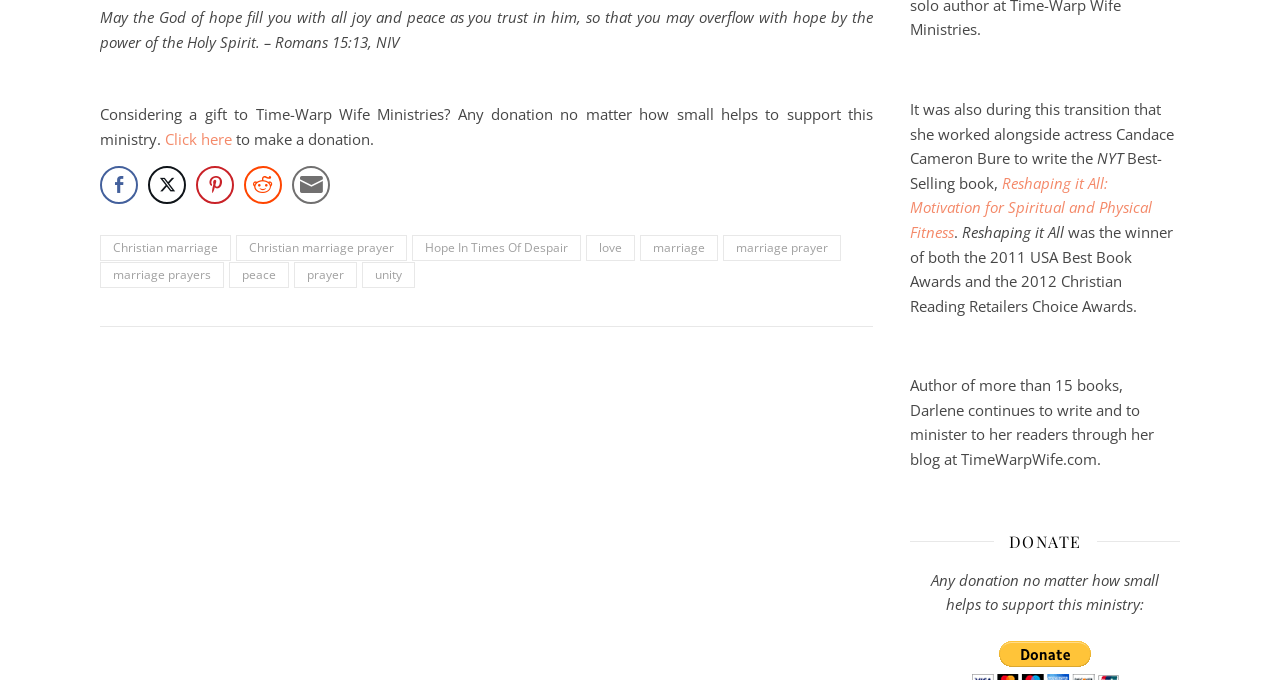What is the theme of the website?
Use the image to give a comprehensive and detailed response to the question.

The website appears to be focused on Christian marriage and spirituality, with links to topics such as 'Christian marriage', 'Christian marriage prayer', 'Hope In Times Of Despair', and 'prayer', suggesting that the theme of the website is related to Christianity and marriage.